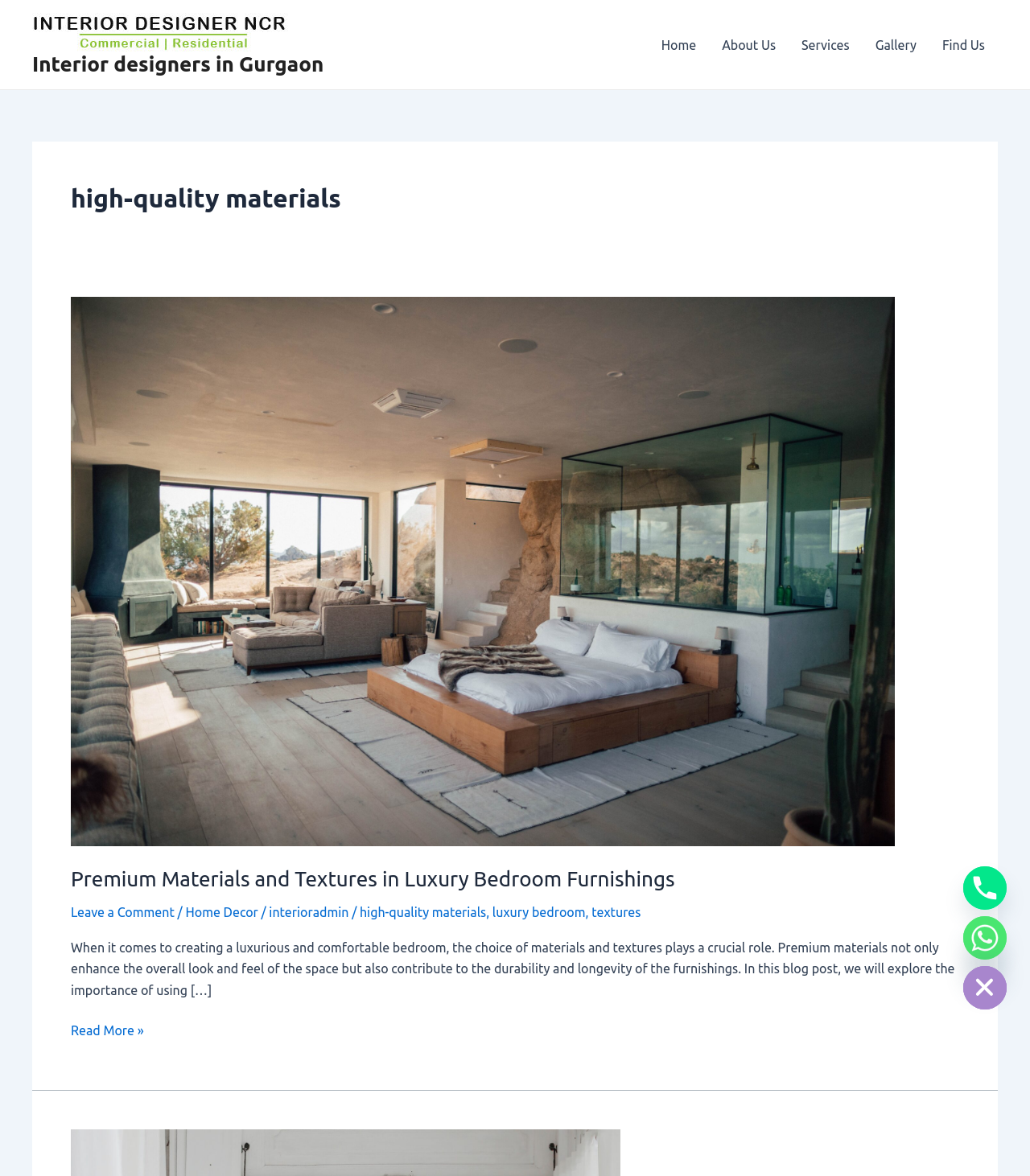What is the main topic of this webpage?
Please respond to the question with a detailed and thorough explanation.

Based on the webpage's content, including the heading 'high-quality materials' and the article about 'Premium Materials and Textures in Luxury Bedroom Furnishings', it is clear that the main topic of this webpage is interior design.